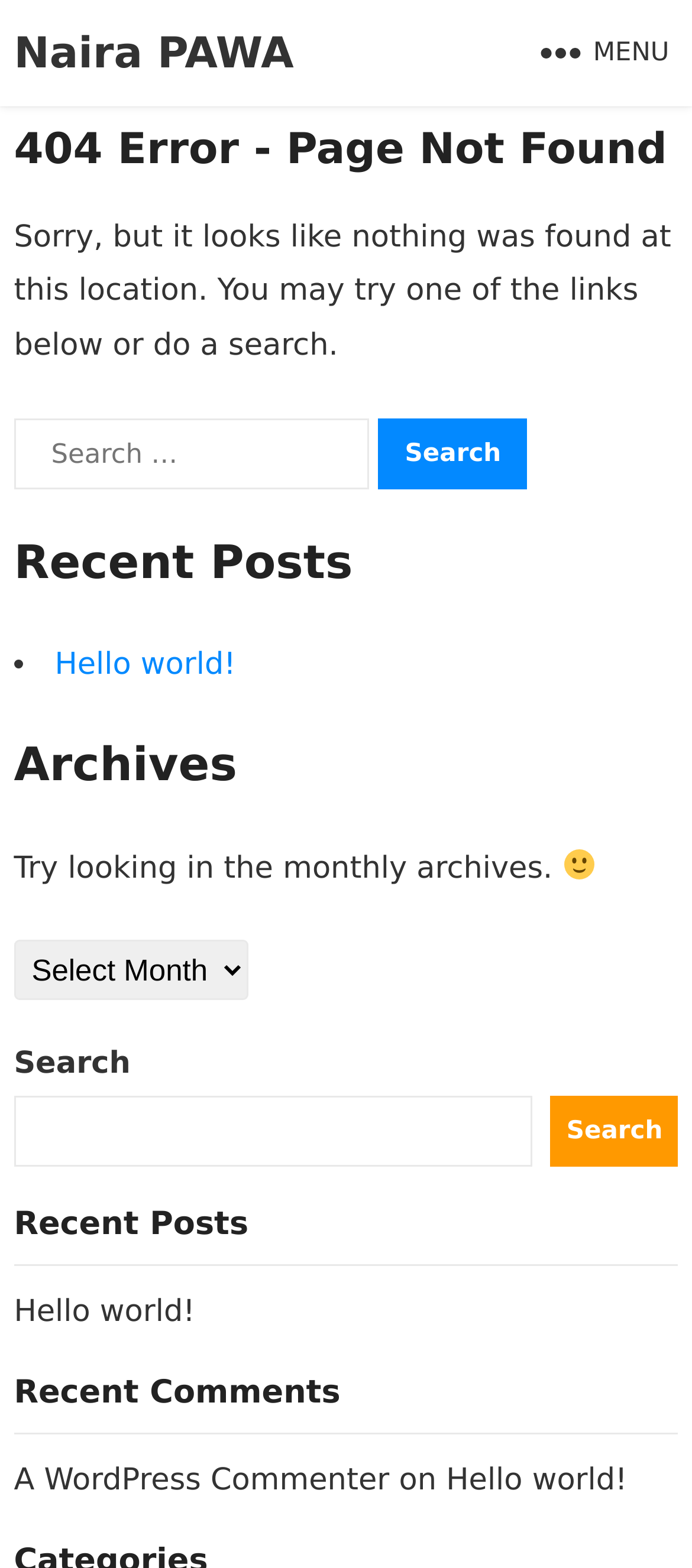Show the bounding box coordinates for the element that needs to be clicked to execute the following instruction: "Click the MENU button". Provide the coordinates in the form of four float numbers between 0 and 1, i.e., [left, top, right, bottom].

[0.776, 0.01, 0.967, 0.055]